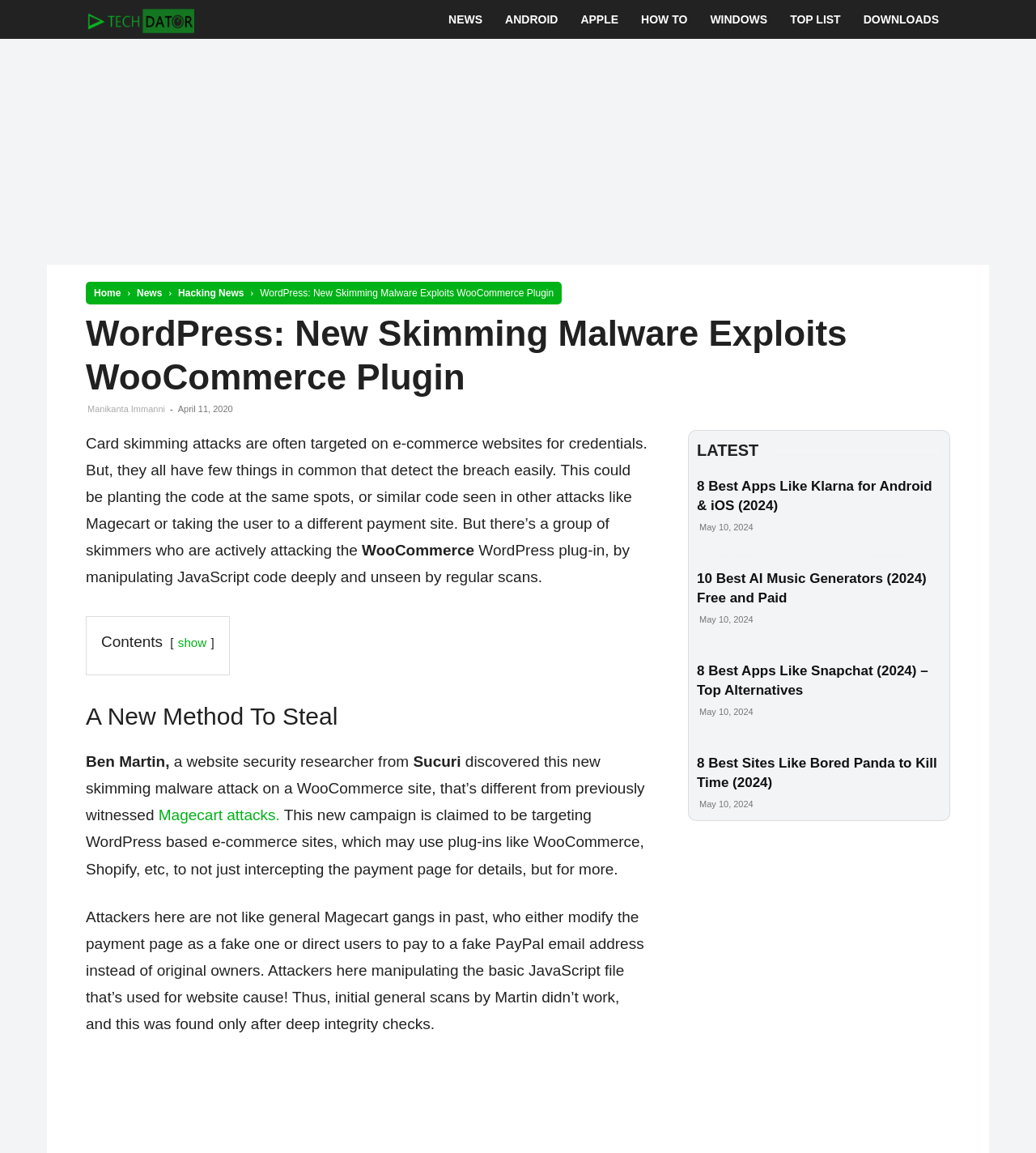Please determine the bounding box coordinates of the element to click on in order to accomplish the following task: "Click on HOW TO". Ensure the coordinates are four float numbers ranging from 0 to 1, i.e., [left, top, right, bottom].

[0.608, 0.0, 0.675, 0.034]